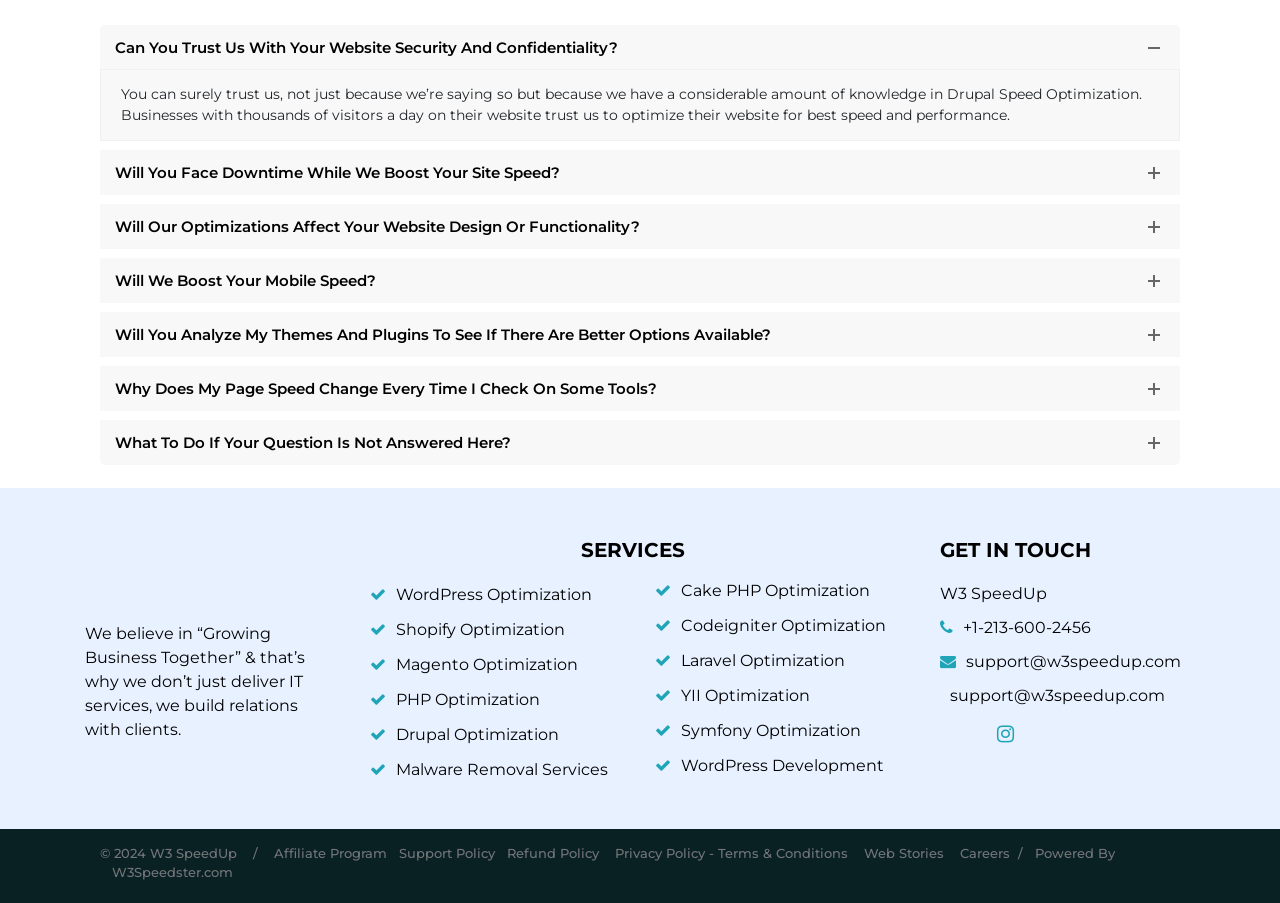Determine the bounding box coordinates for the clickable element required to fulfill the instruction: "Click on 'WordPress Optimization'". Provide the coordinates as four float numbers between 0 and 1, i.e., [left, top, right, bottom].

[0.309, 0.648, 0.462, 0.669]